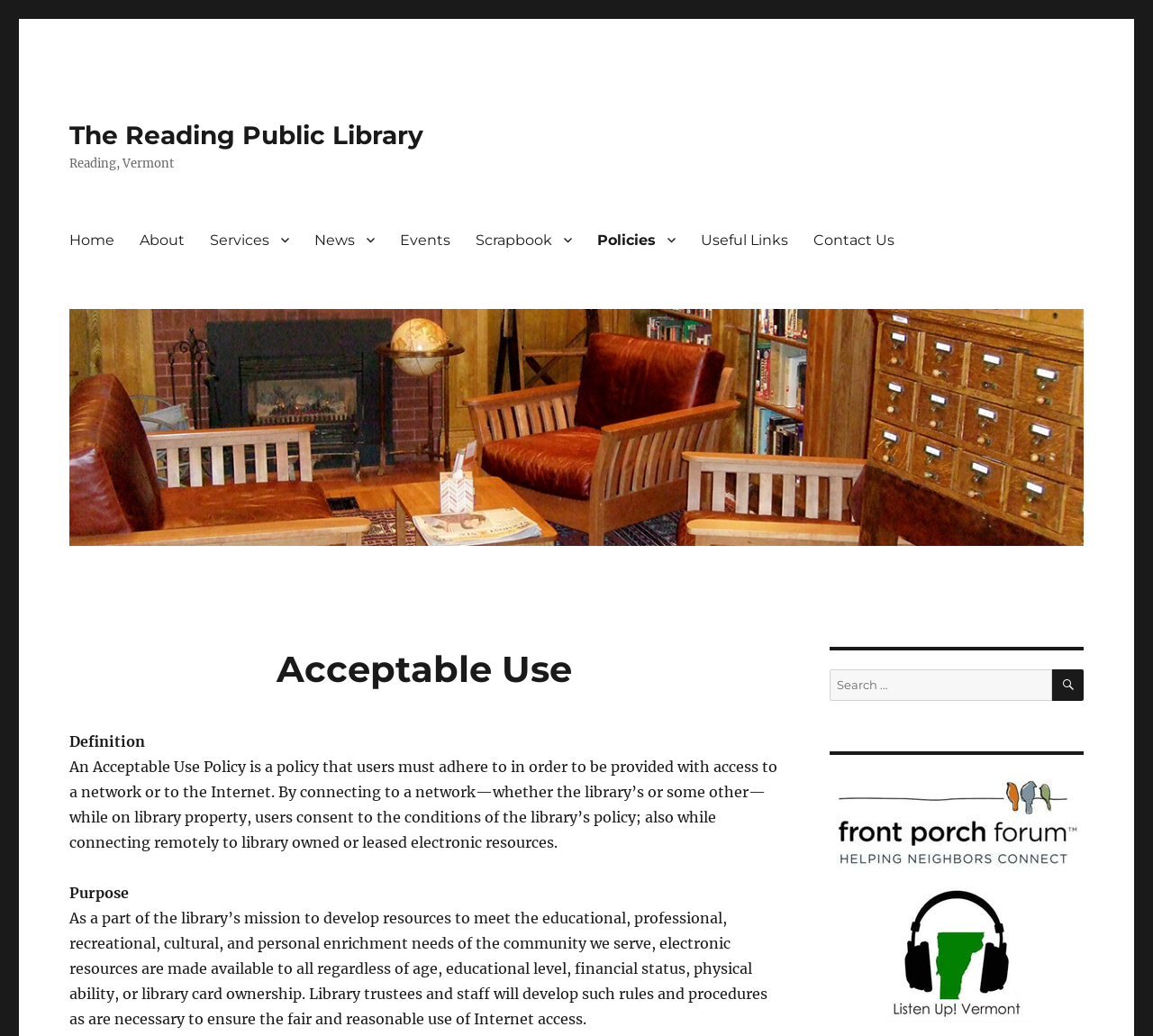What is the purpose of the Acceptable Use Policy? Using the information from the screenshot, answer with a single word or phrase.

To ensure fair and reasonable use of Internet access